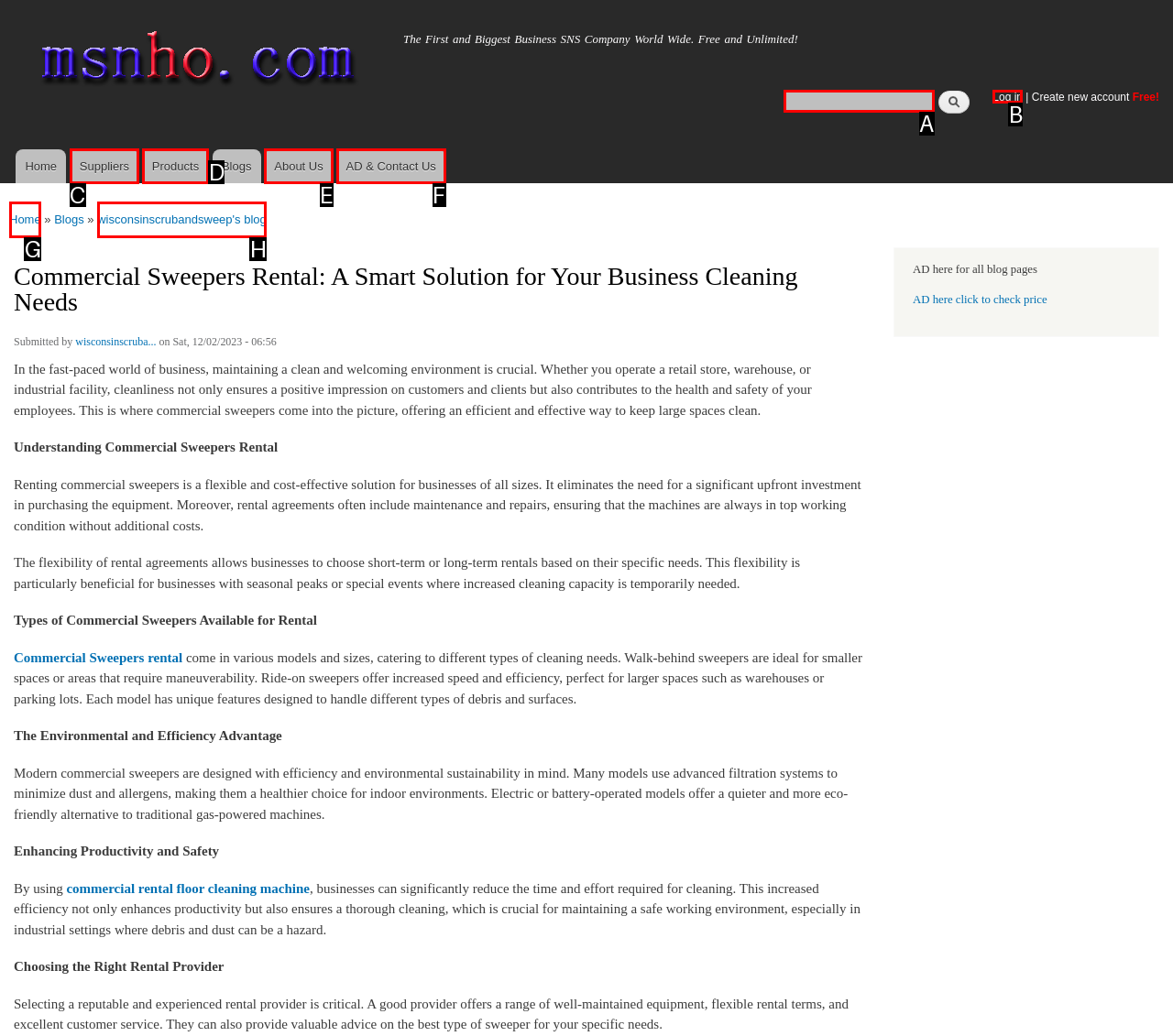Select the HTML element that matches the description: Suppliers
Respond with the letter of the correct choice from the given options directly.

C